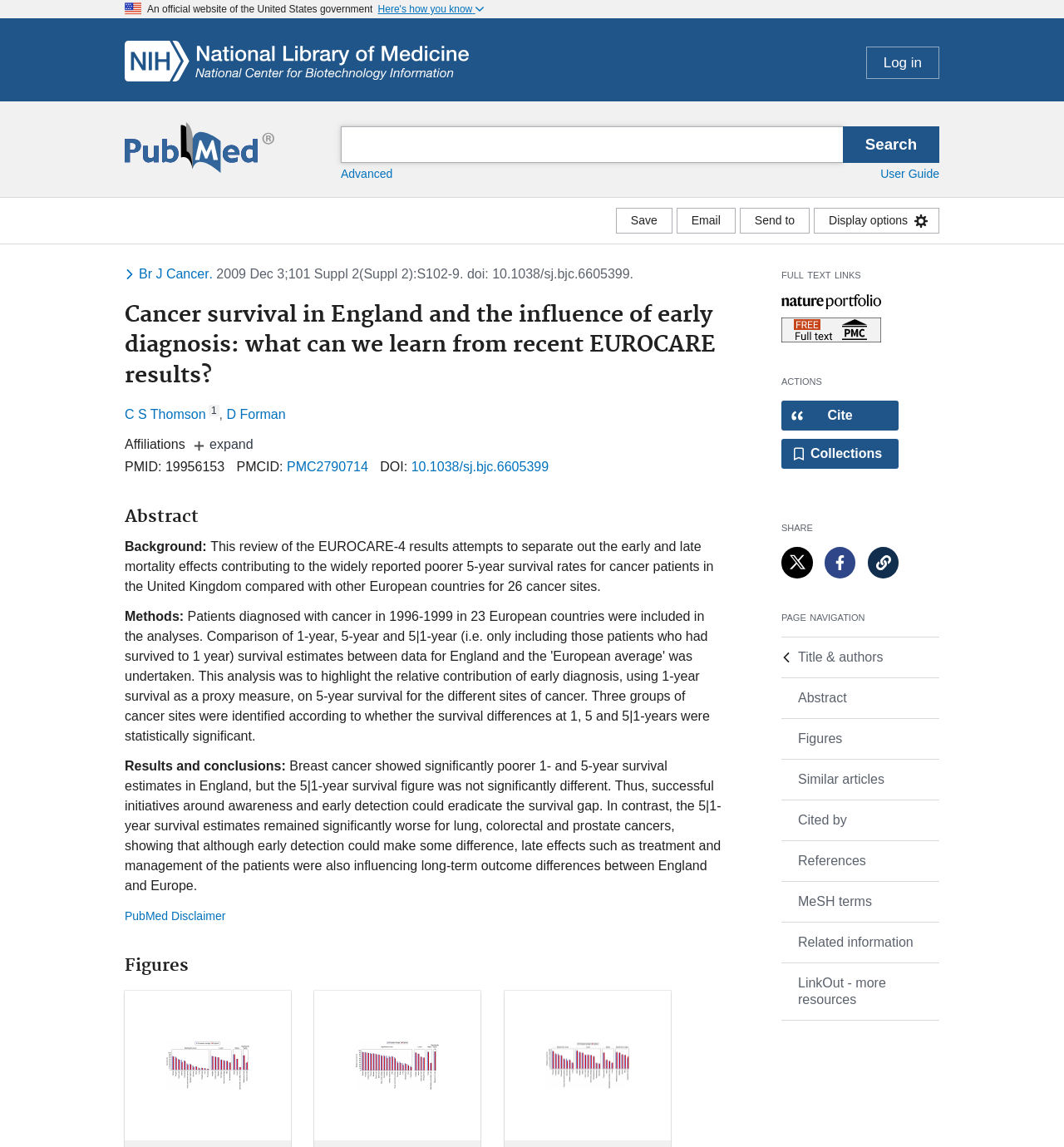Detail the various sections and features present on the webpage.

This webpage appears to be a scientific article from PubMed, a database of biomedical literature. The article's title is "Cancer survival in England and the influence of early diagnosis: what can we learn from recent EUROCARE results?" 

At the top of the page, there is a header section with a U.S. flag icon, a search bar, and a button to log in. Below this, there is a navigation menu with links to various sections of the article, including the abstract, figures, and references.

The main content of the article is divided into sections, including the abstract, background, methods, results, and conclusions. The abstract provides a brief summary of the article, stating that breast cancer survival rates in England are poorer than in other European countries, but that early detection initiatives could help close this gap.

There are several buttons and links throughout the article, allowing users to save the article, email it, or share it on social media. There is also a section with links to full-text providers and a button to display options for citing the article.

The article's content is organized in a clear and structured manner, with headings and subheadings guiding the reader through the different sections. The text is accompanied by a few images, including a figure captioned "Figure 1".